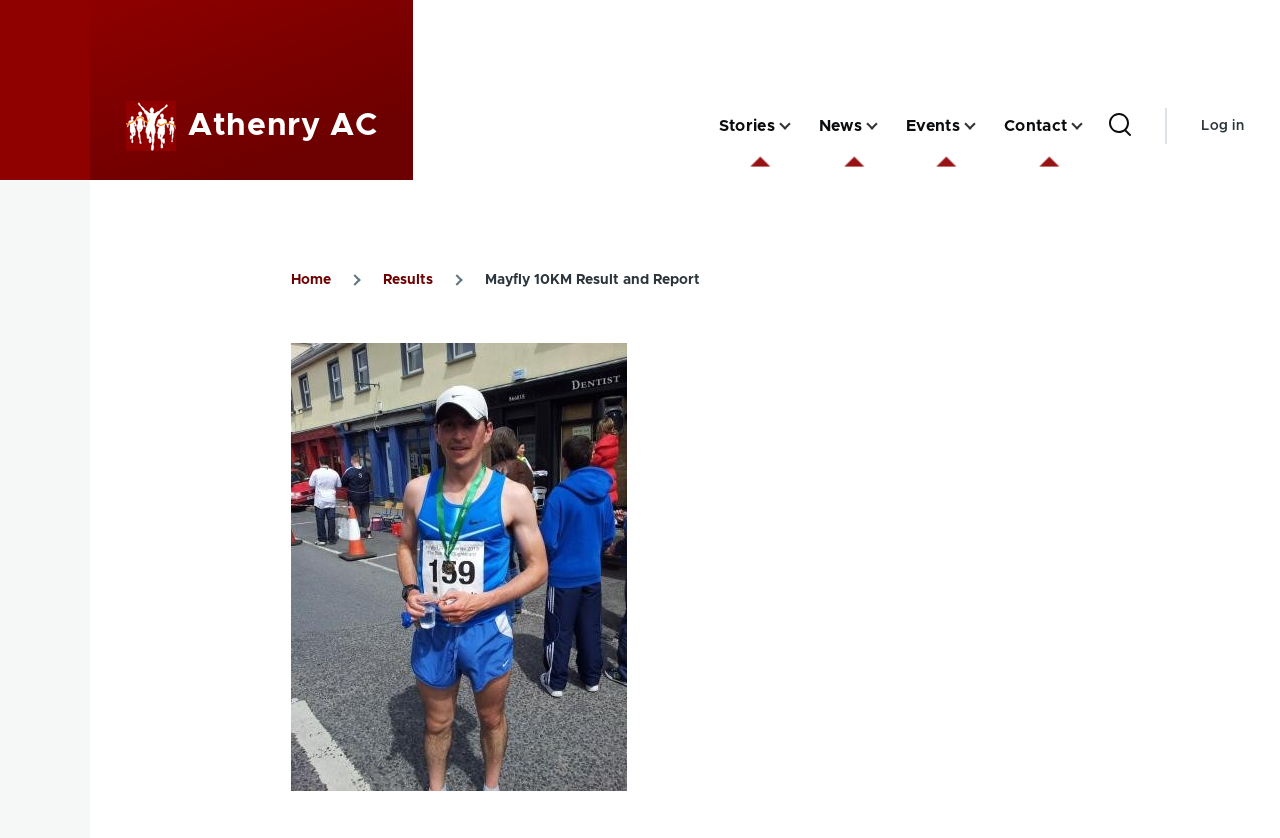Kindly determine the bounding box coordinates of the area that needs to be clicked to fulfill this instruction: "Log in".

[0.939, 0.129, 0.972, 0.172]